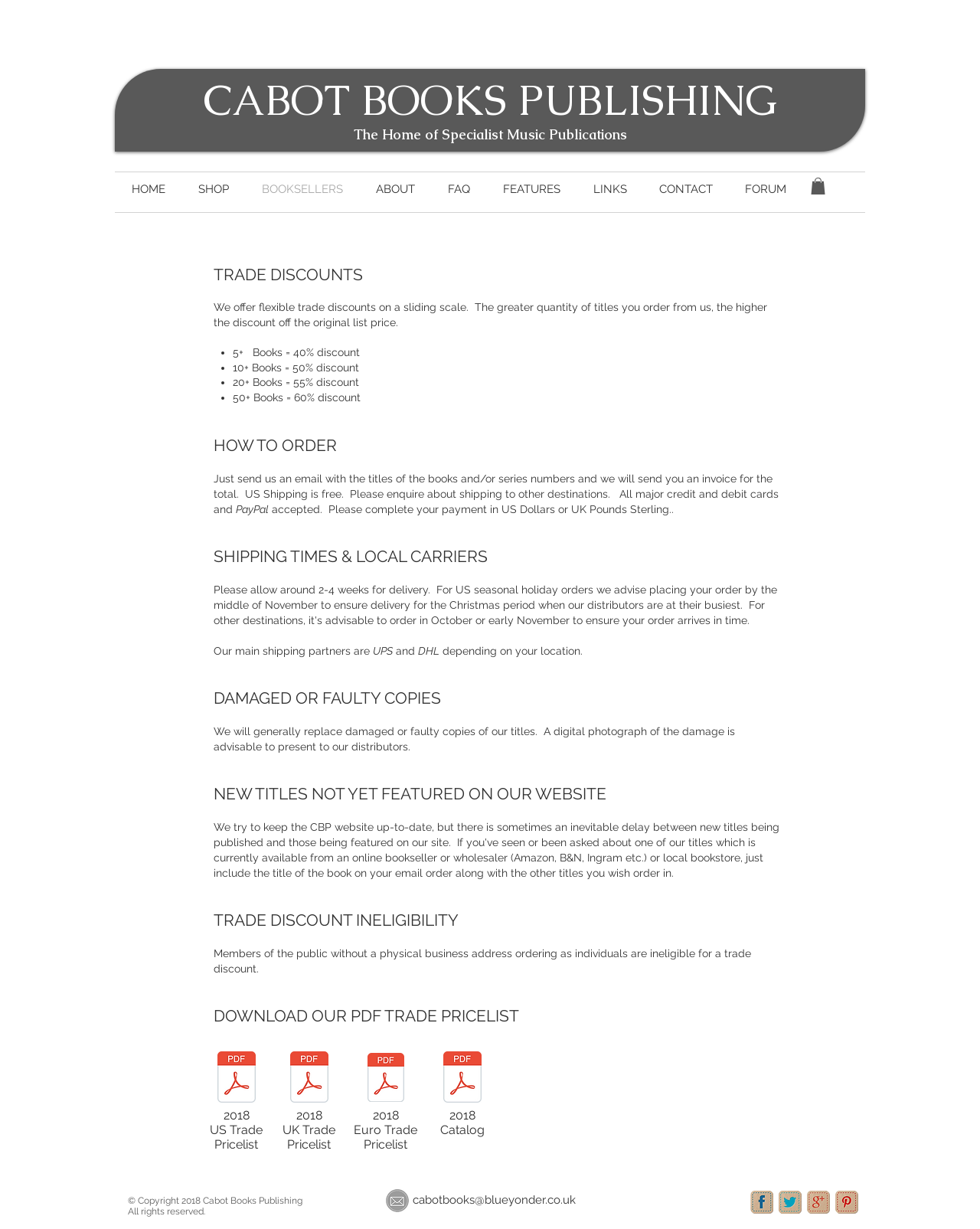Kindly determine the bounding box coordinates for the clickable area to achieve the given instruction: "Click Cabot Books Wholesale Price List 2017 PDF".

[0.218, 0.848, 0.265, 0.907]